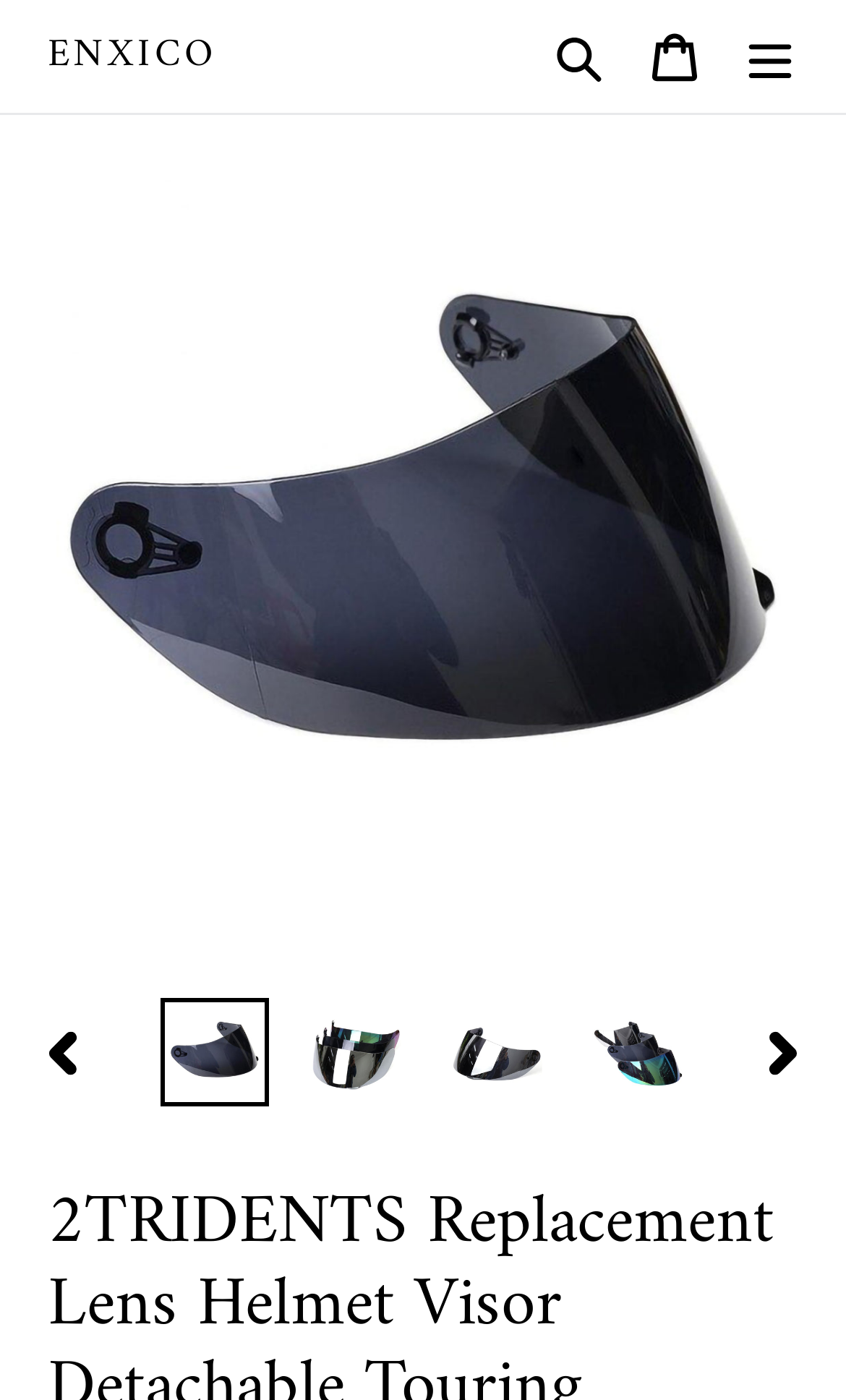Pinpoint the bounding box coordinates of the area that must be clicked to complete this instruction: "Go to next slide".

[0.862, 0.722, 0.99, 0.78]